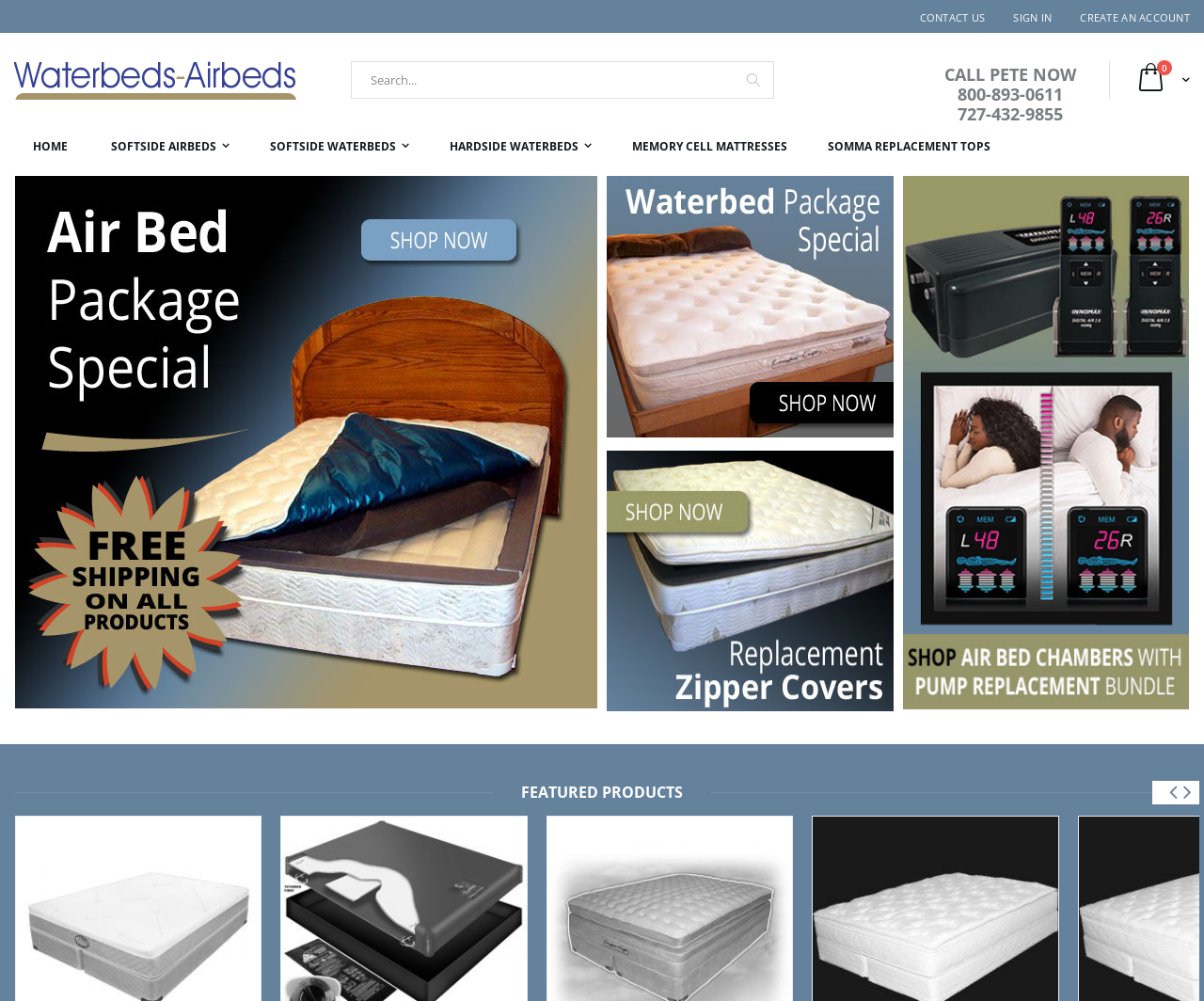Using the description: "Cart 0 items", identify the bounding box of the corresponding UI element in the screenshot.

[0.943, 0.061, 0.988, 0.099]